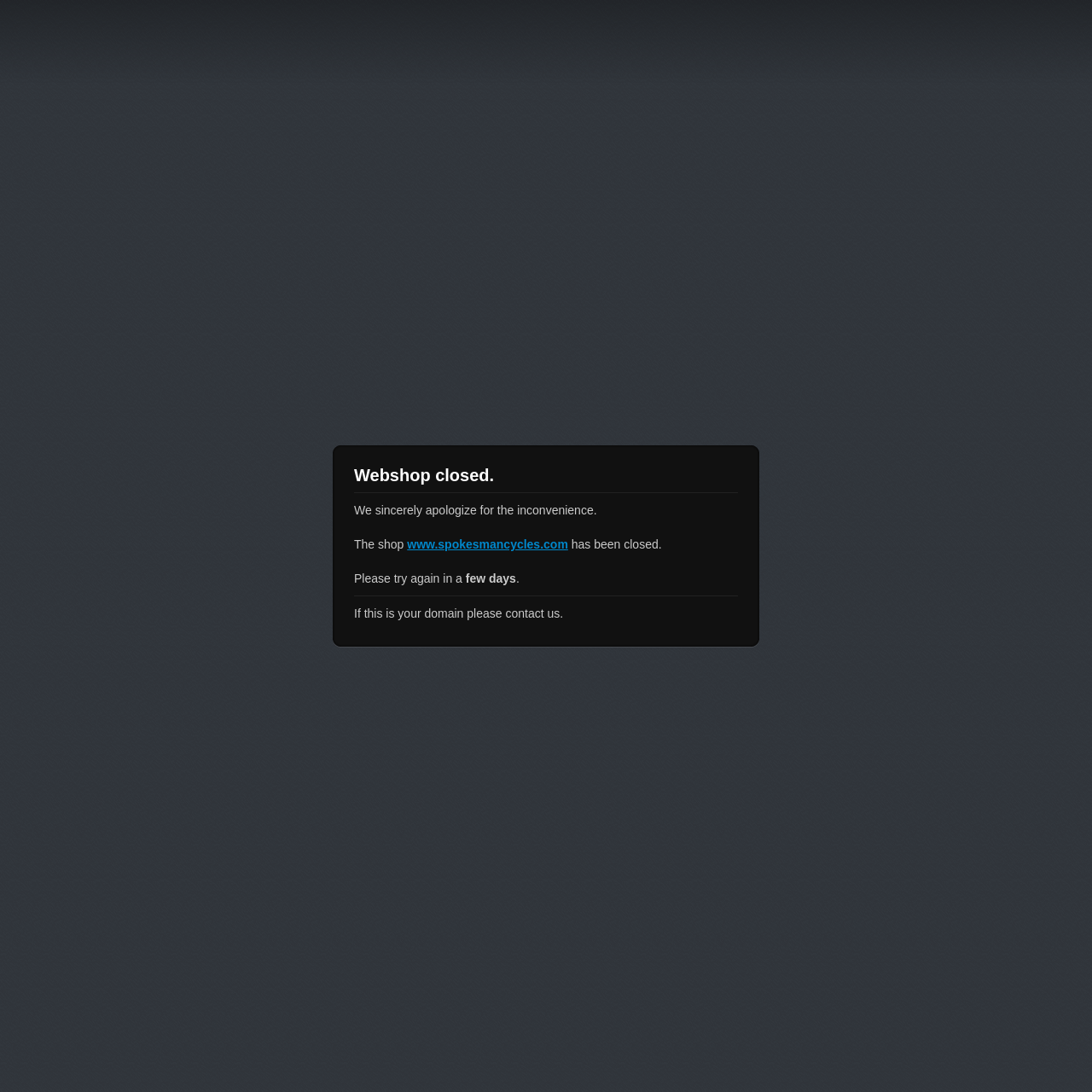What is the URL of the shop?
Could you answer the question with a detailed and thorough explanation?

The link 'www.spokesmancycles.com' is provided on the webpage, which is likely the URL of the shop.